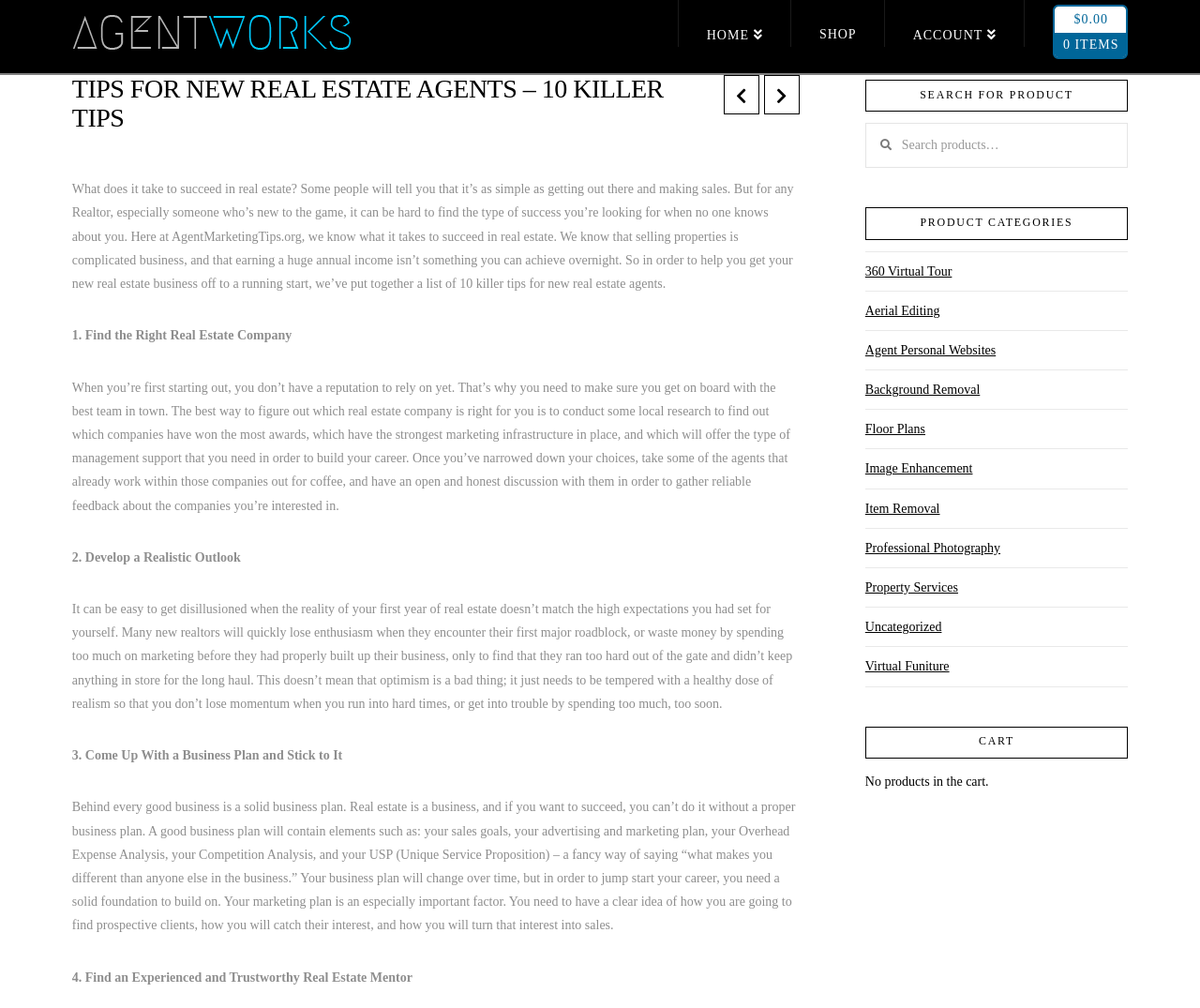Select the bounding box coordinates of the element I need to click to carry out the following instruction: "Search for a product".

[0.721, 0.122, 0.94, 0.167]